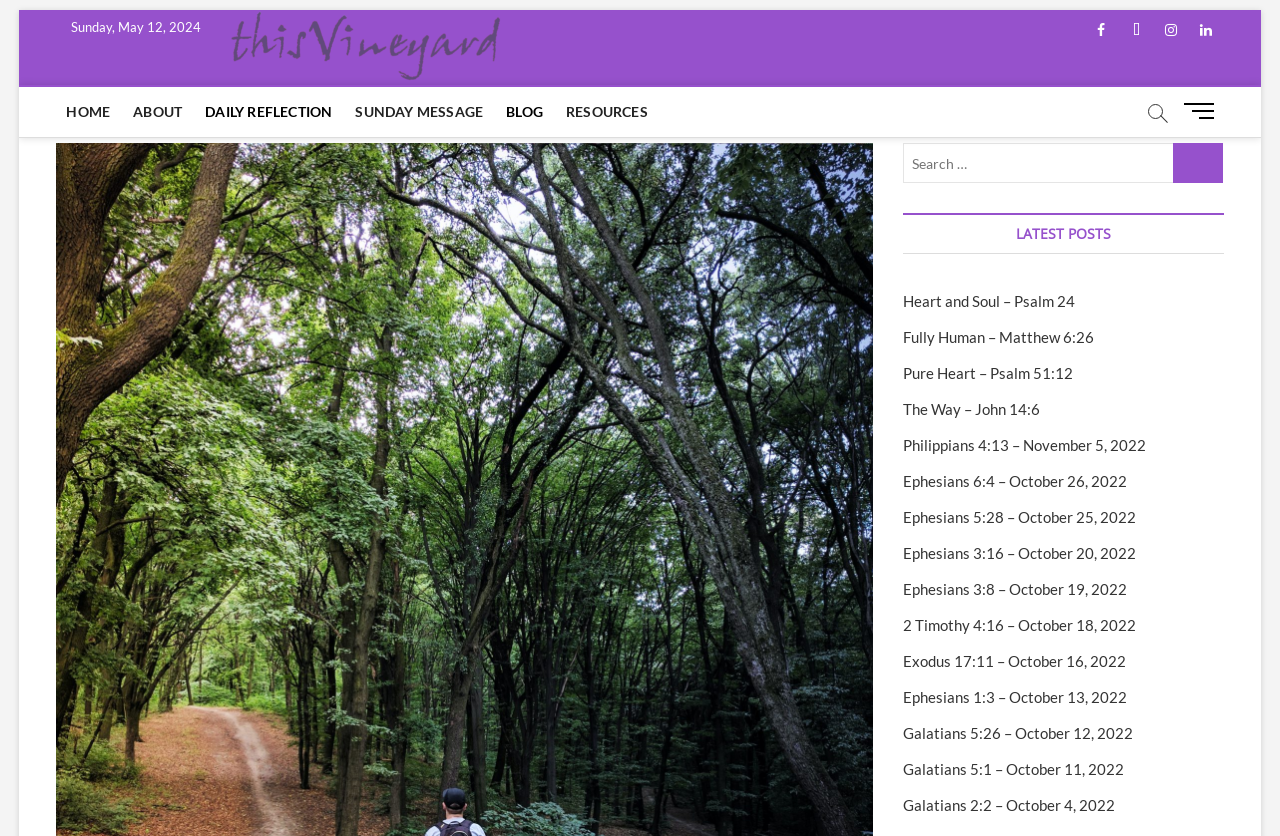Give a one-word or short phrase answer to the question: 
What is the date of the latest post?

May 12, 2024